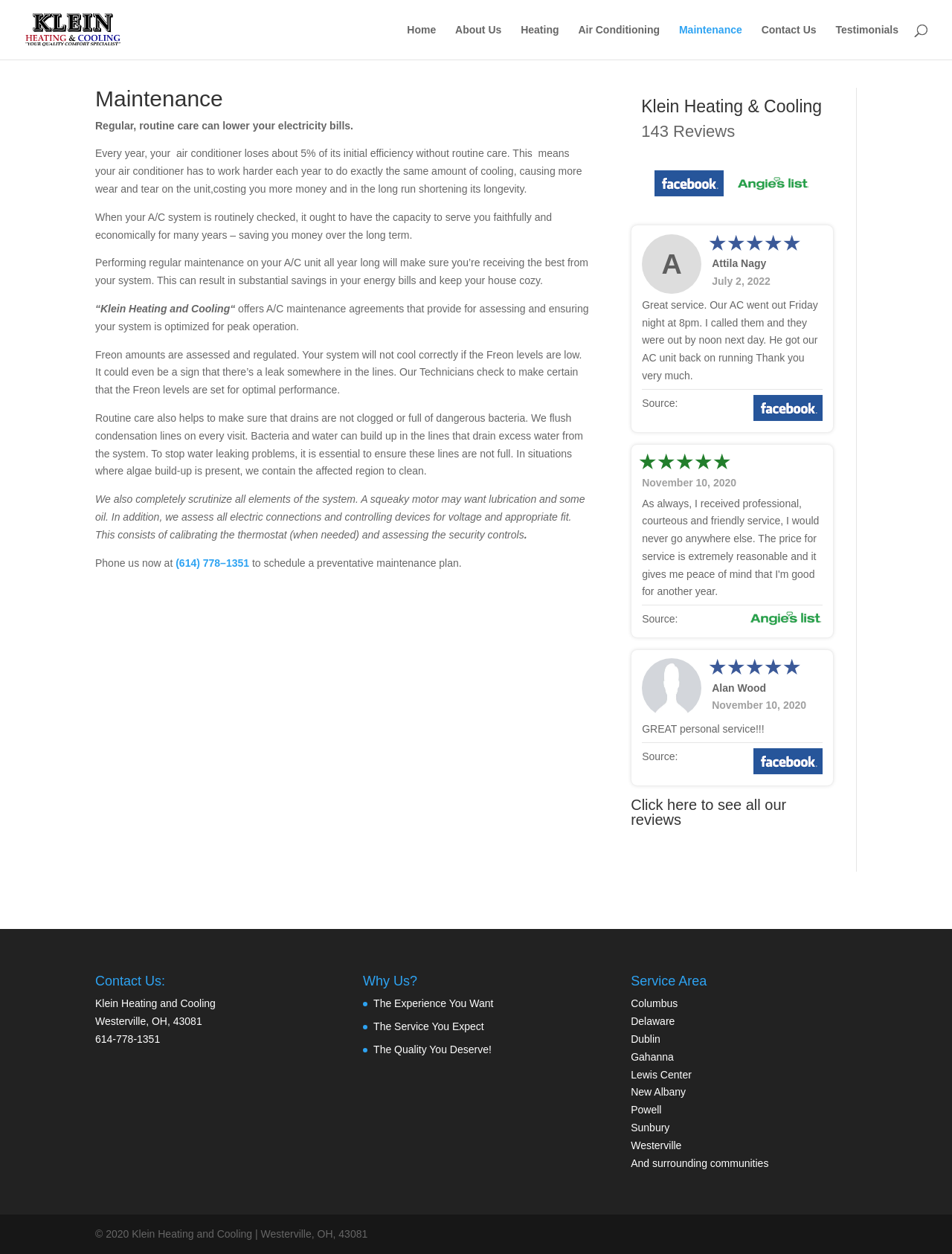Use one word or a short phrase to answer the question provided: 
What is the purpose of regular maintenance?

To lower electricity bills